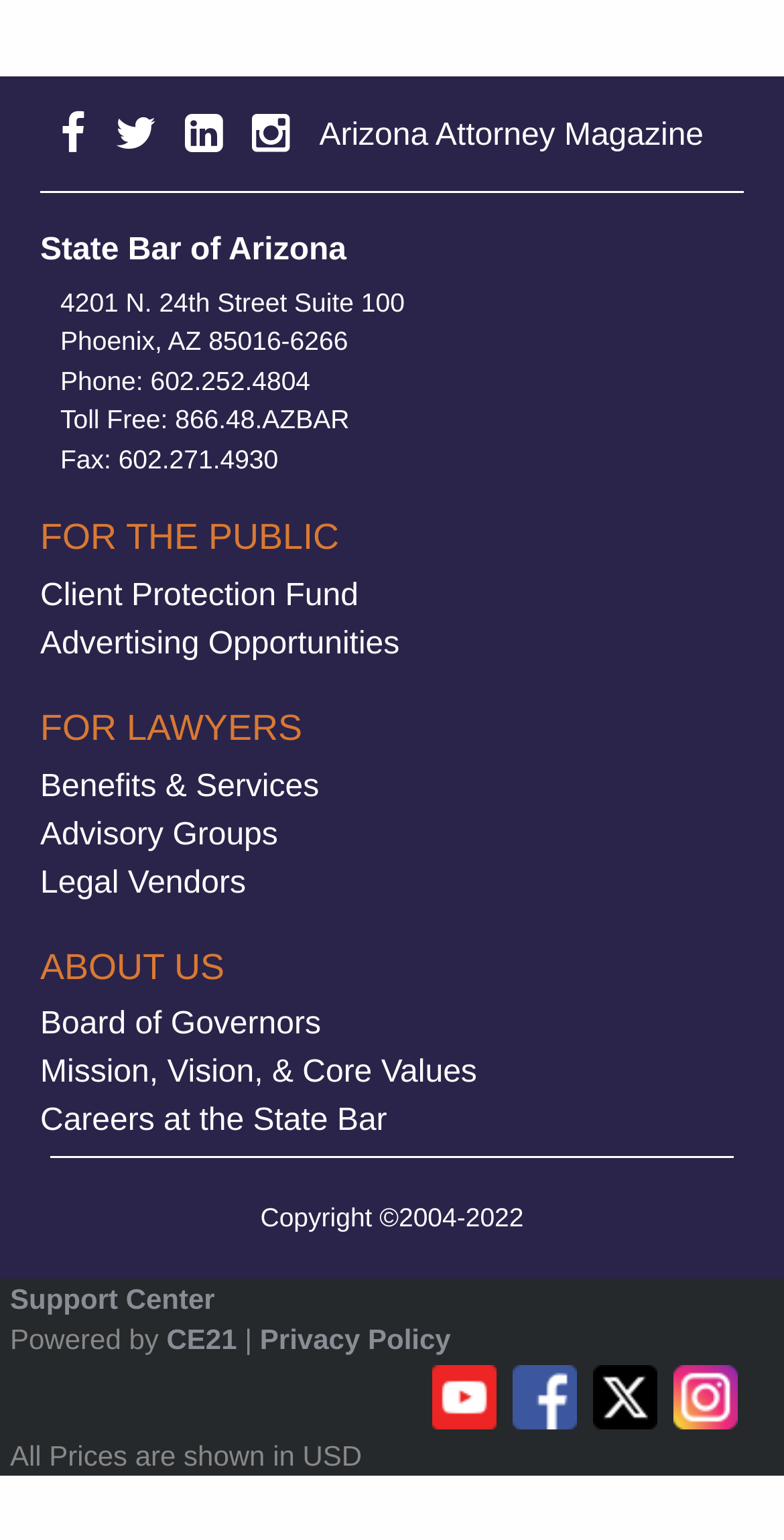How many social media links are present at the bottom of the webpage? Based on the image, give a response in one word or a short phrase.

4